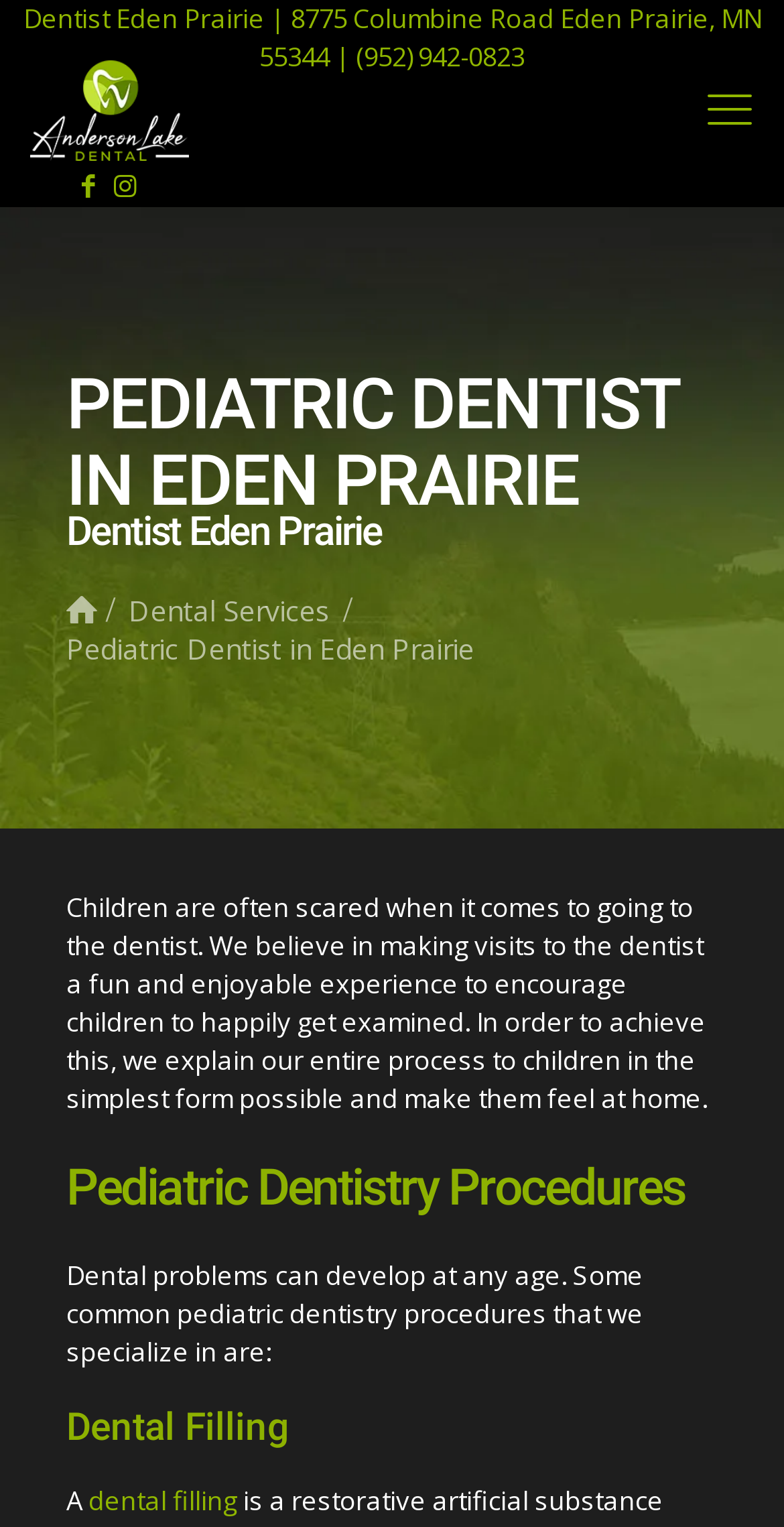Please identify the bounding box coordinates of the area that needs to be clicked to follow this instruction: "call the dentist".

[0.454, 0.025, 0.669, 0.049]